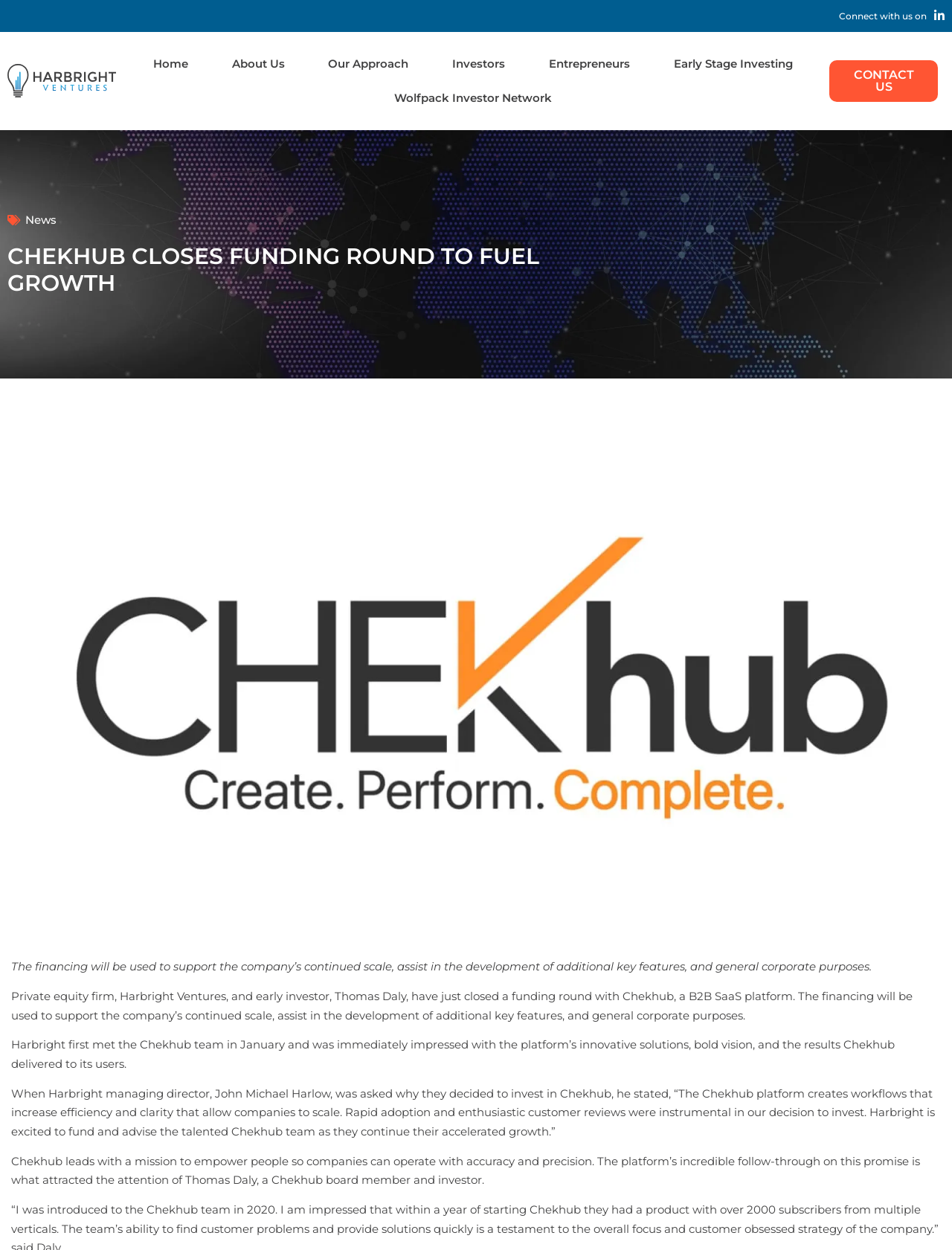Refer to the screenshot and give an in-depth answer to this question: What is the name of the B2B SaaS platform?

The name of the B2B SaaS platform is mentioned in the StaticText element with the text 'Private equity firm, Harbright Ventures, and early investor, Thomas Daly, have just closed a funding round with Chekhub, a B2B SaaS platform.'